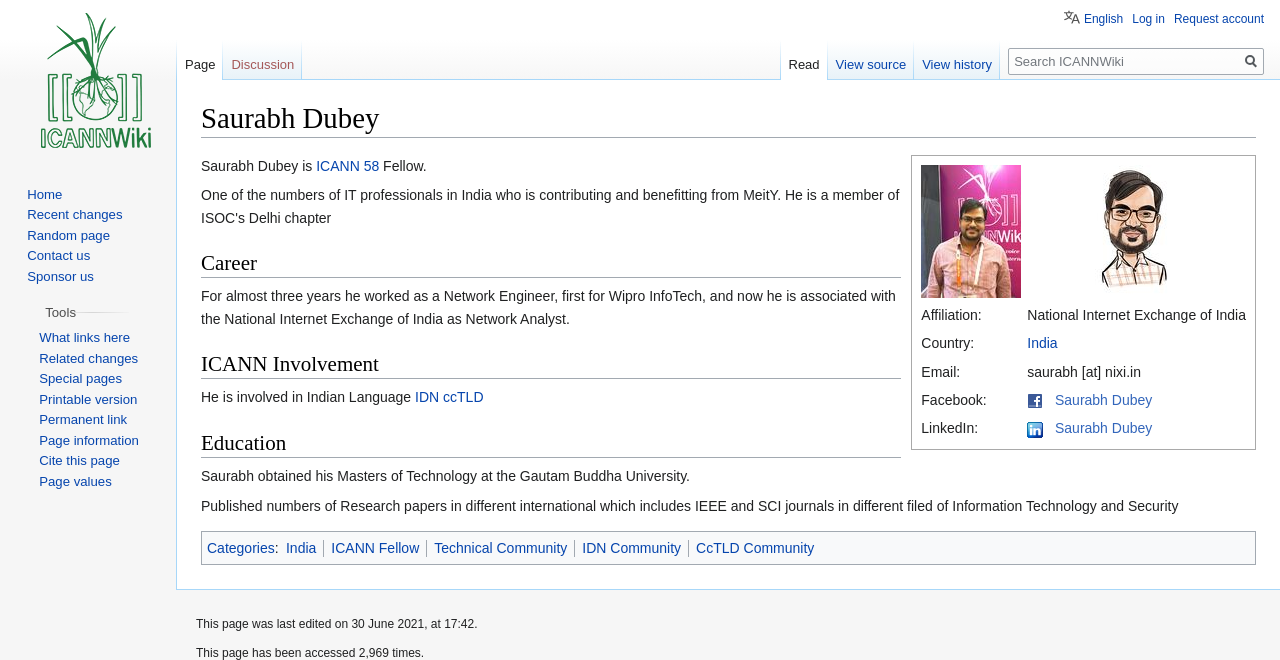Using details from the image, please answer the following question comprehensively:
What is the name of the fellowship that Saurabh Dubey is a part of?

According to the webpage, Saurabh Dubey is an ICANN 58 Fellow, which is mentioned in the introduction section.